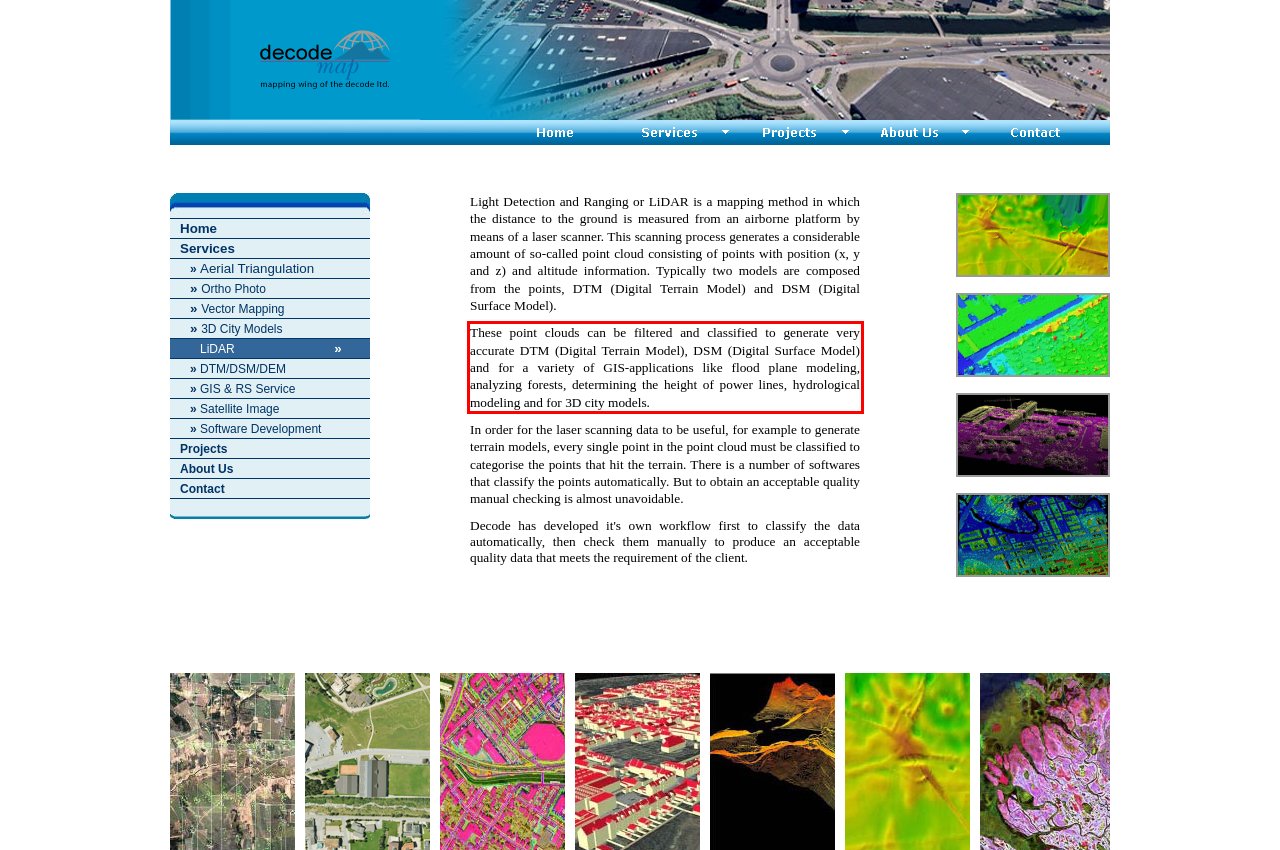Given a webpage screenshot with a red bounding box, perform OCR to read and deliver the text enclosed by the red bounding box.

These point clouds can be filtered and classified to generate very accurate DTM (Digital Terrain Model), DSM (Digital Surface Model) and for a variety of GIS-applications like flood plane modeling, analyzing forests, determining the height of power lines, hydrological modeling and for 3D city models.